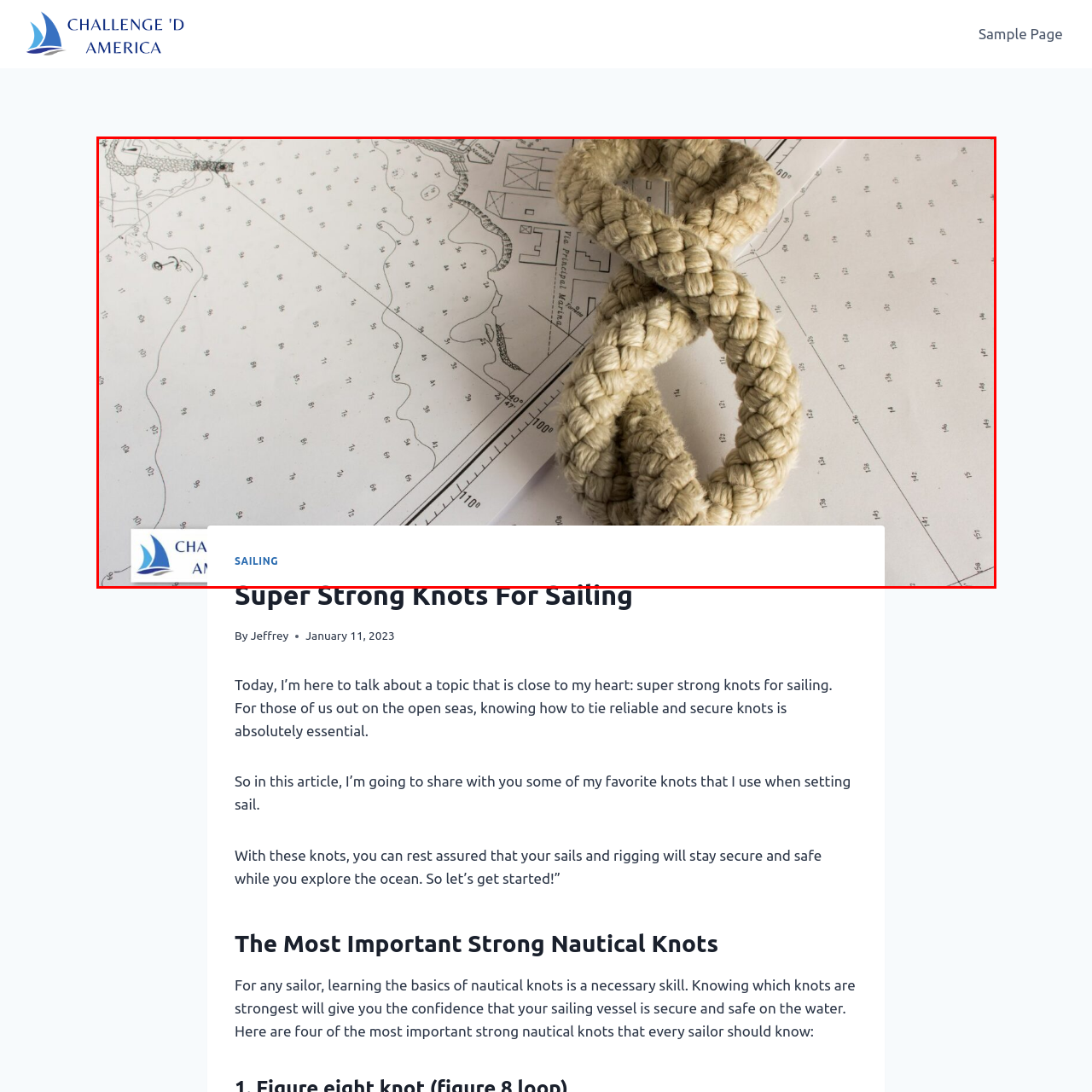What does the intricate knot symbolize?
Inspect the image enclosed by the red bounding box and respond with as much detail as possible.

The intricate knot symbolizes the importance of securing sails and rigging effectively while at sea, highlighting the critical role of knot-tying in ensuring safety and confidence on the water.